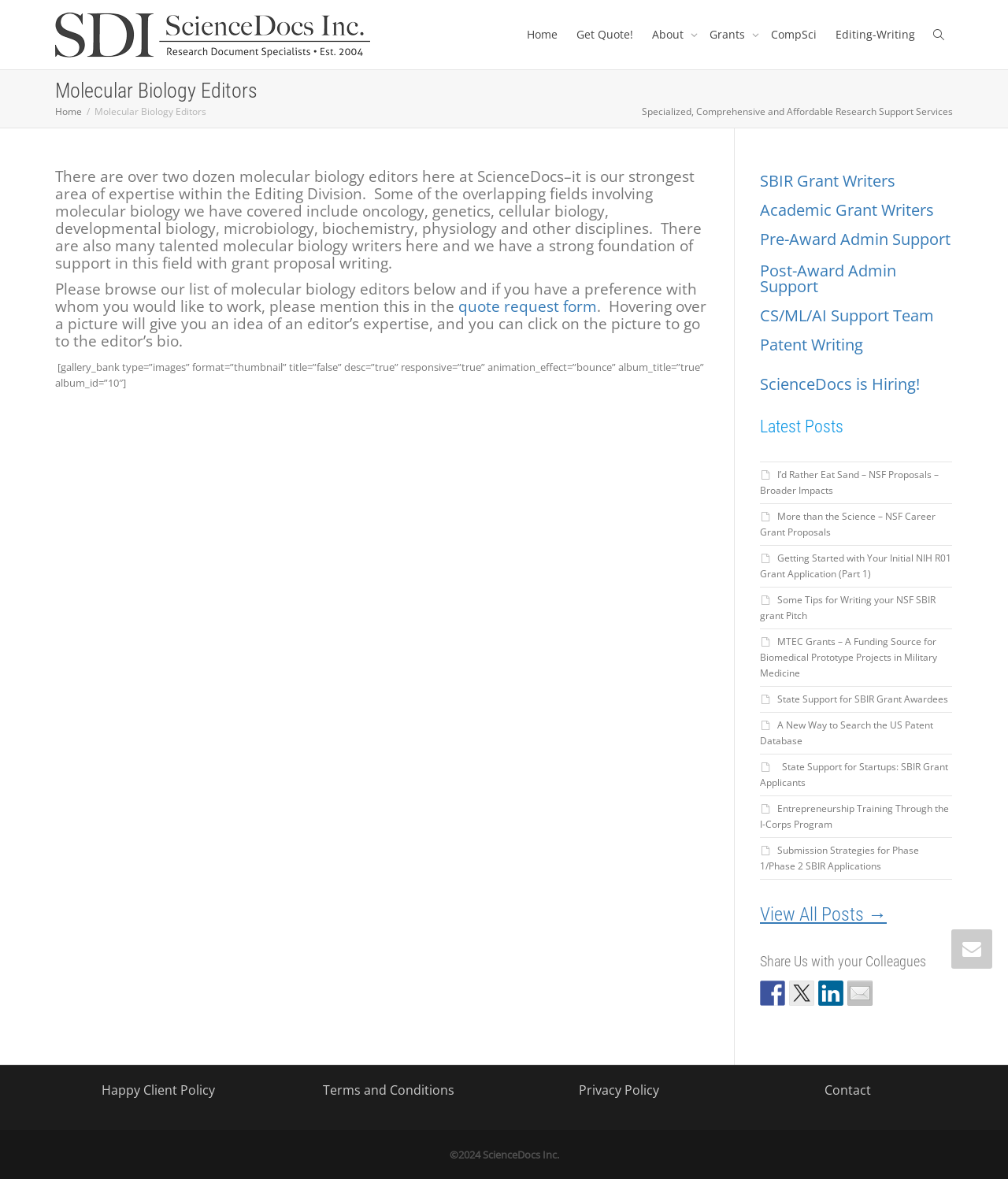Please identify the bounding box coordinates of the element that needs to be clicked to perform the following instruction: "Click on the 'Get Quote!' link".

[0.572, 0.0, 0.628, 0.059]